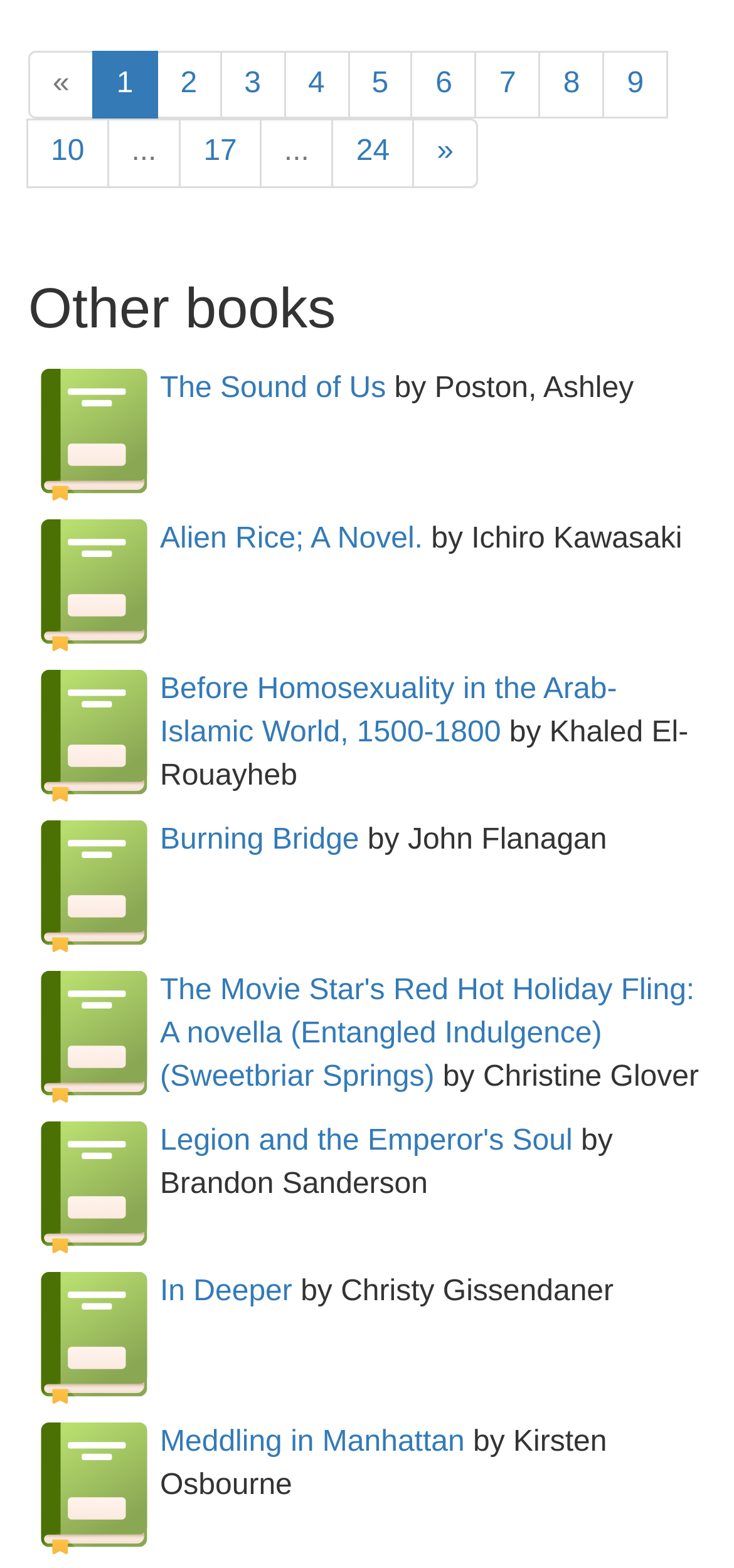How many book titles are listed?
Based on the visual, give a brief answer using one word or a short phrase.

12